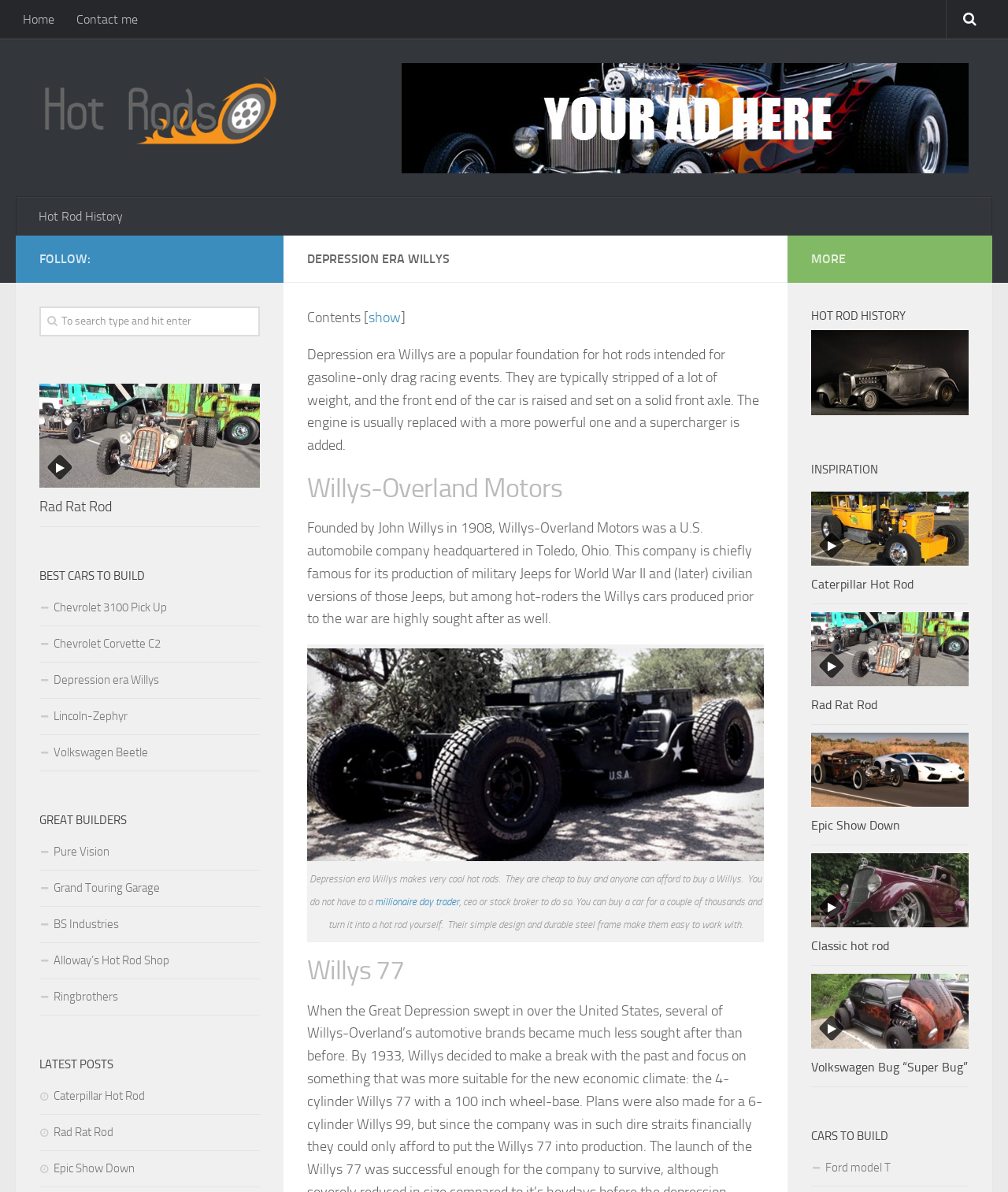Respond with a single word or phrase for the following question: 
What is the purpose of a Depression era Willys jeep?

Building custom cars